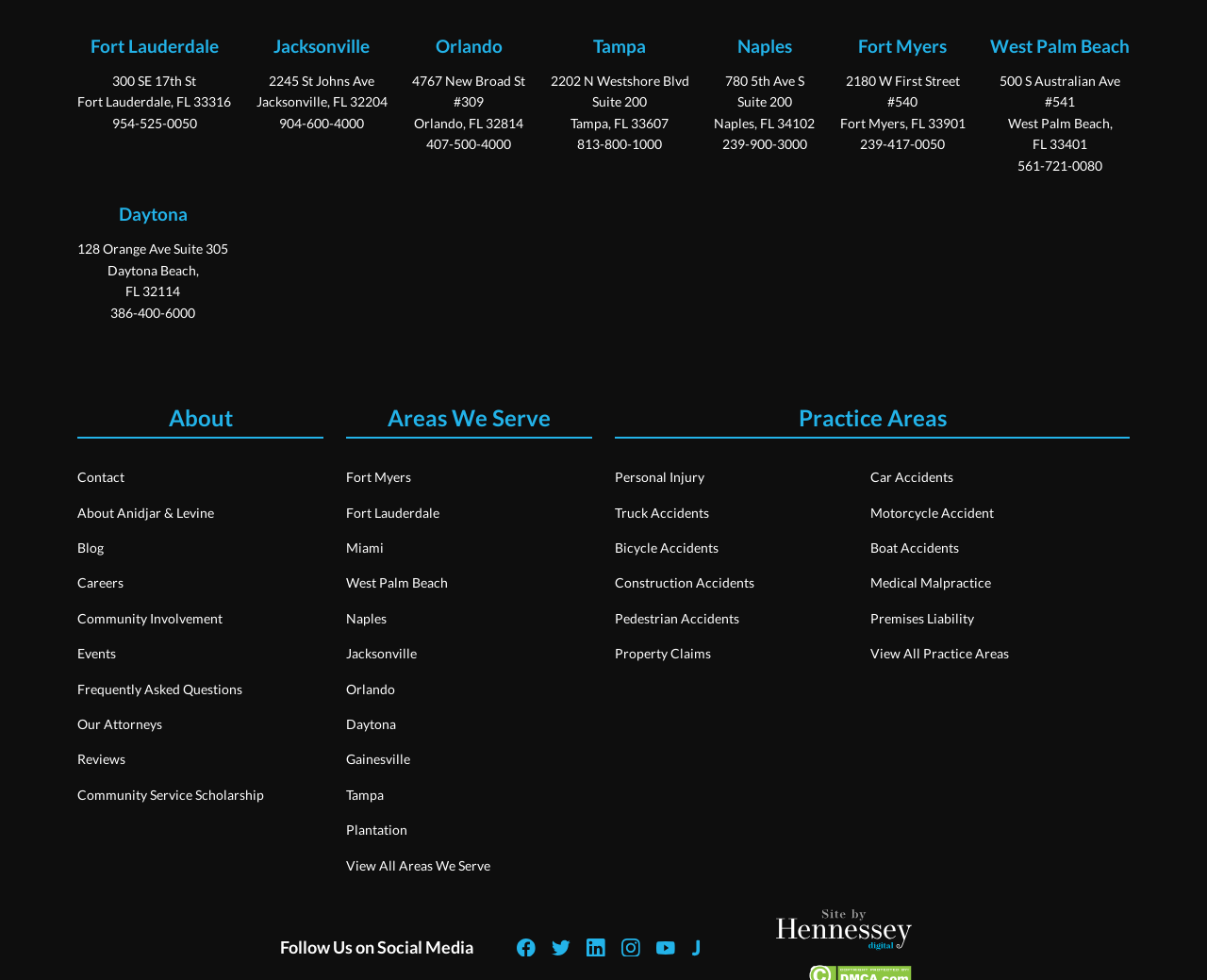Identify the bounding box coordinates for the UI element mentioned here: "View All Areas We Serve". Provide the coordinates as four float values between 0 and 1, i.e., [left, top, right, bottom].

[0.287, 0.873, 0.406, 0.894]